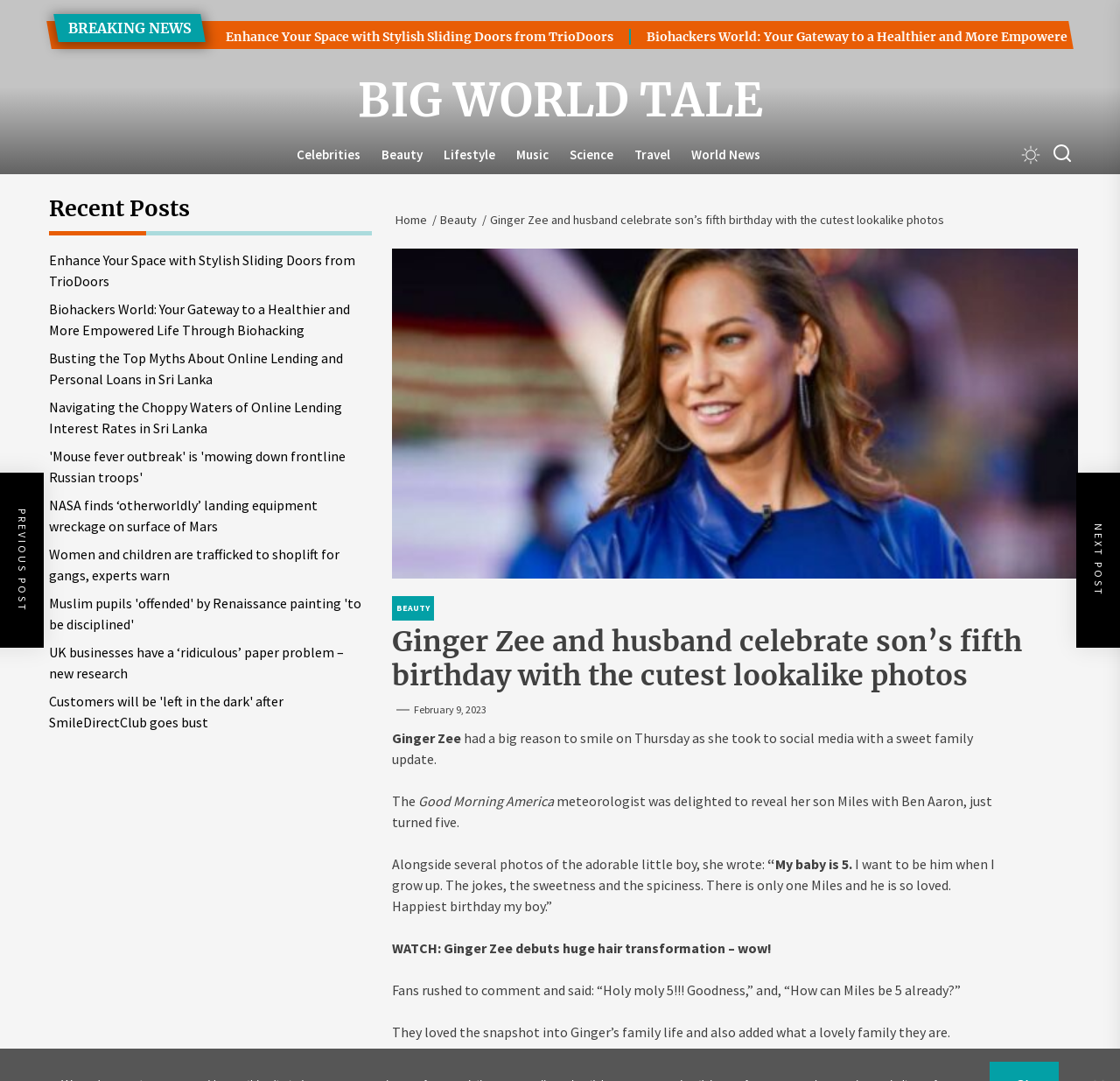Please specify the bounding box coordinates of the area that should be clicked to accomplish the following instruction: "Navigate to the 'Beauty' section". The coordinates should consist of four float numbers between 0 and 1, i.e., [left, top, right, bottom].

[0.39, 0.196, 0.434, 0.211]